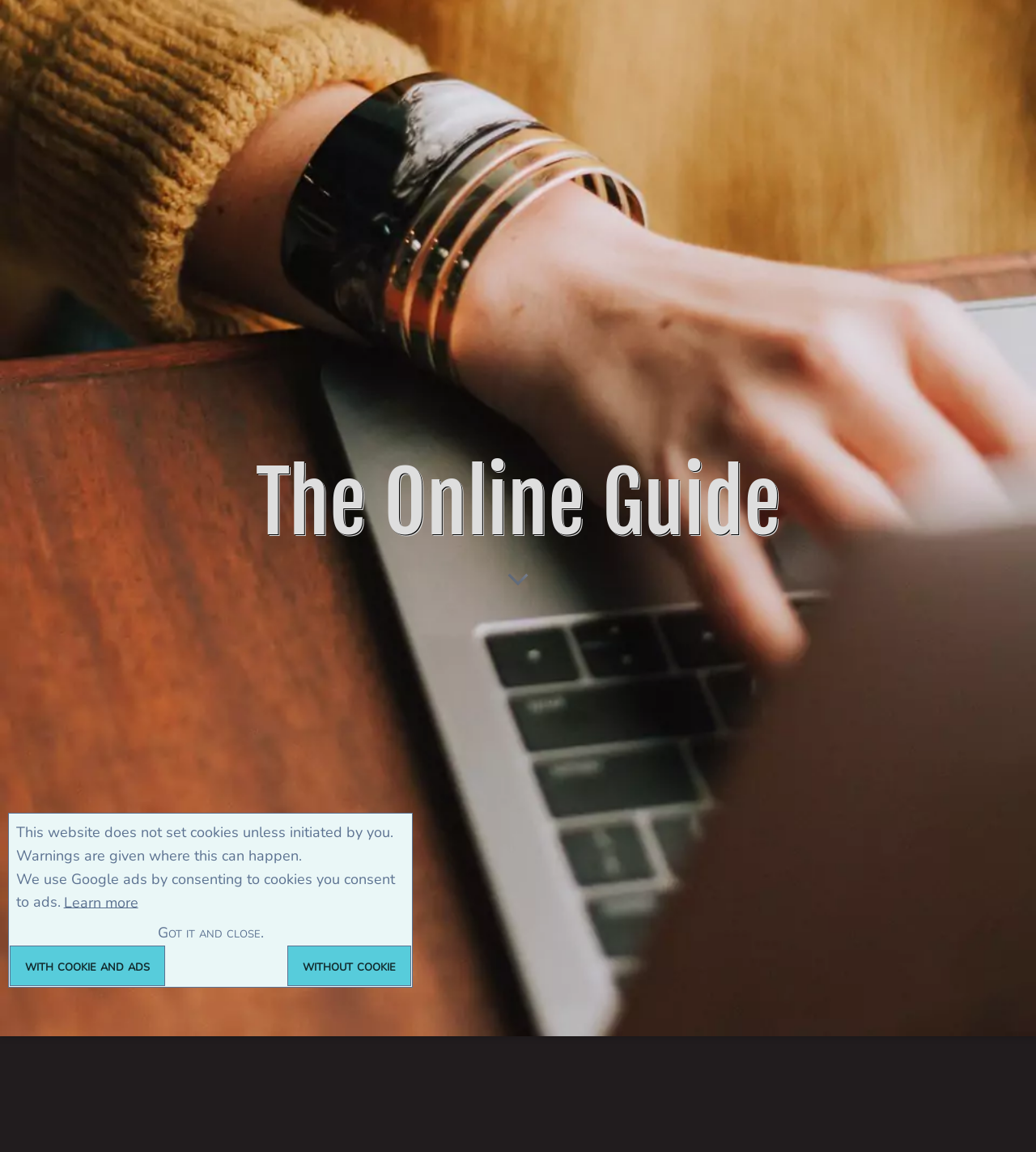Please respond to the question with a concise word or phrase:
What is the link to the related website?

https://a1easywebsites.com/